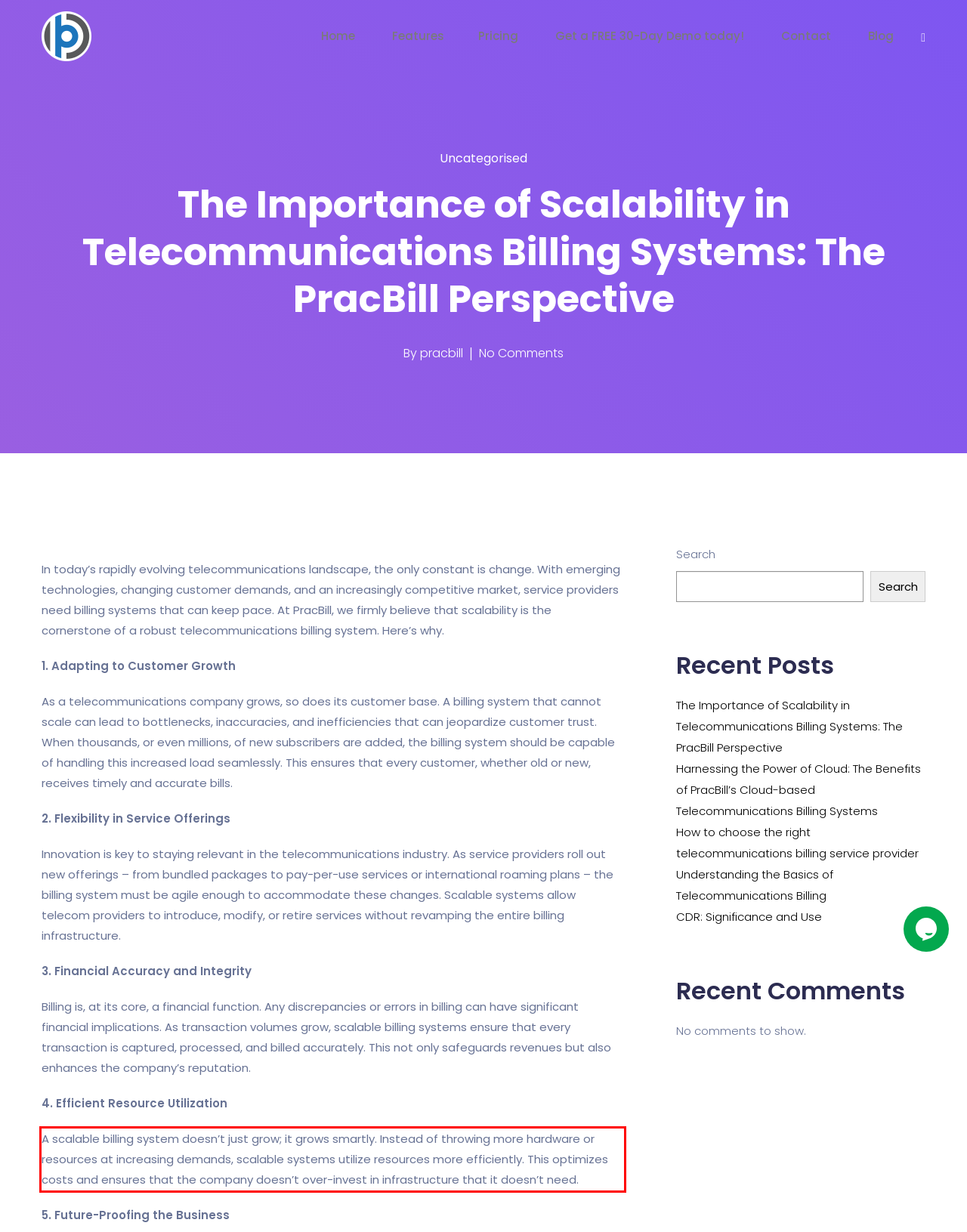You are looking at a screenshot of a webpage with a red rectangle bounding box. Use OCR to identify and extract the text content found inside this red bounding box.

A scalable billing system doesn’t just grow; it grows smartly. Instead of throwing more hardware or resources at increasing demands, scalable systems utilize resources more efficiently. This optimizes costs and ensures that the company doesn’t over-invest in infrastructure that it doesn’t need.